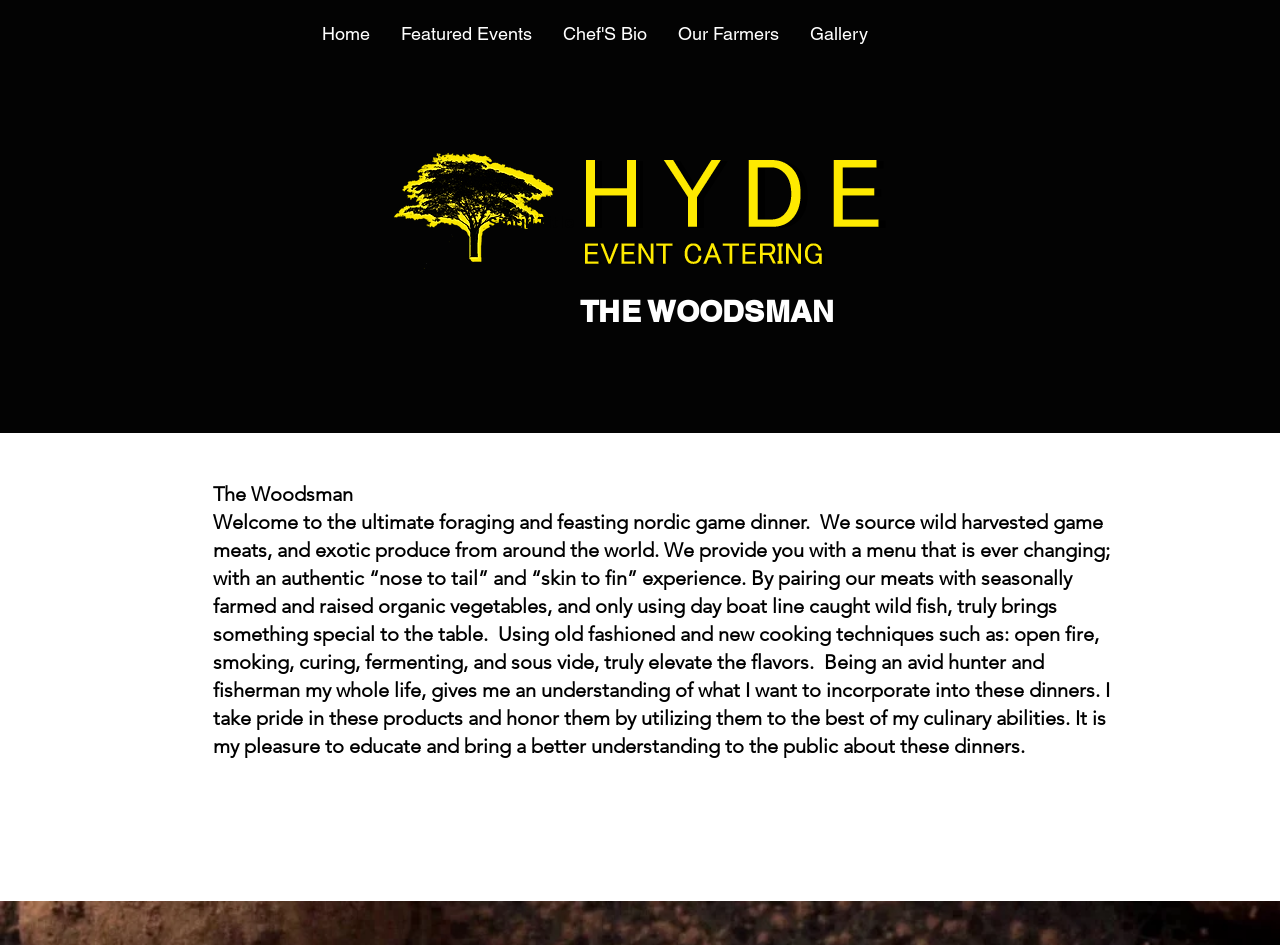Refer to the image and offer a detailed explanation in response to the question: What is the focus of the restaurant's menu?

Based on the paragraph of text, I found that the restaurant's menu focuses on a 'nose to tail' and 'skin to fin' experience, which means that they use all parts of the animal and fish to create their dishes.